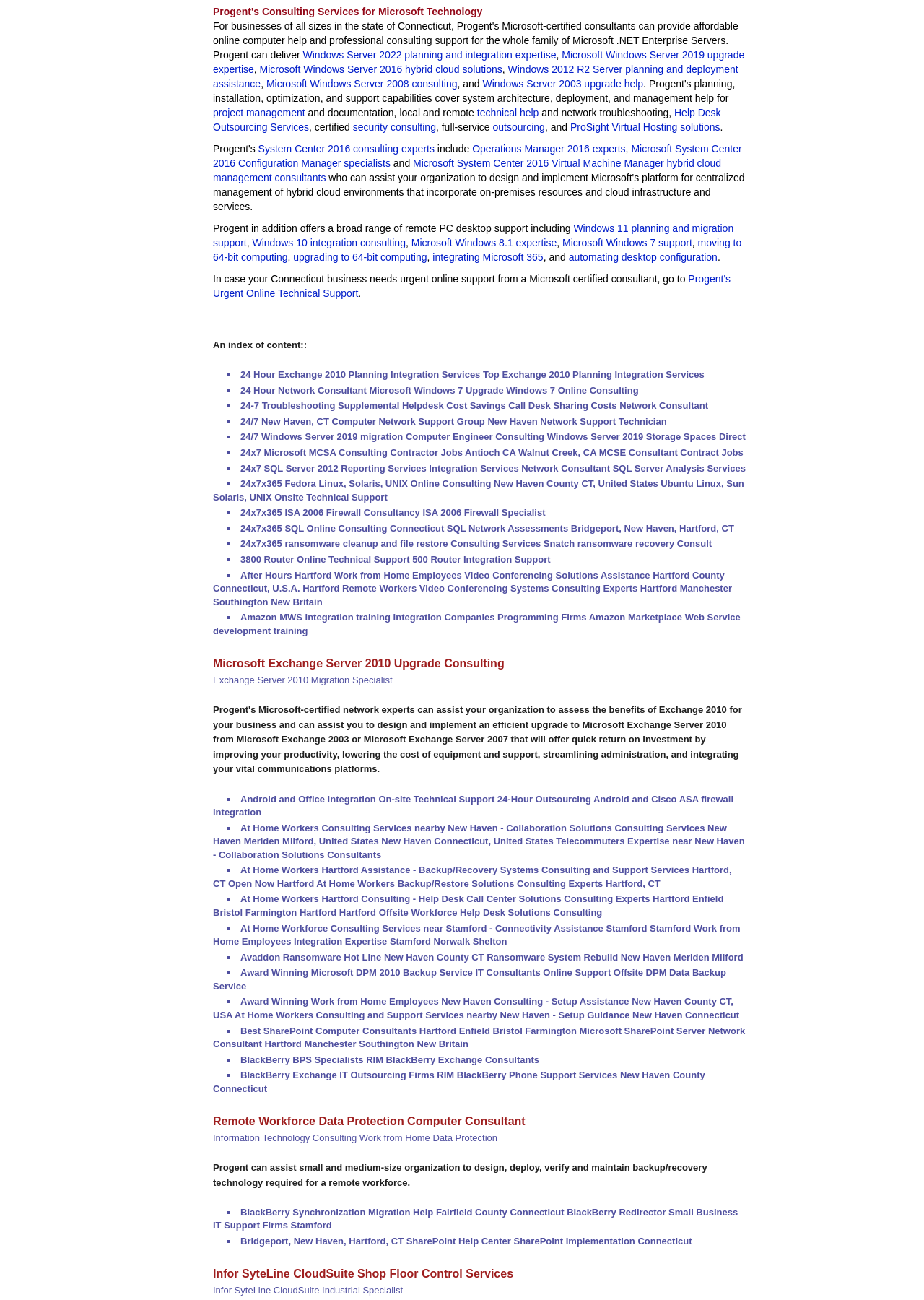Identify the bounding box for the described UI element. Provide the coordinates in (top-left x, top-left y, bottom-right x, bottom-right y) format with values ranging from 0 to 1: outsourcing

[0.533, 0.093, 0.59, 0.102]